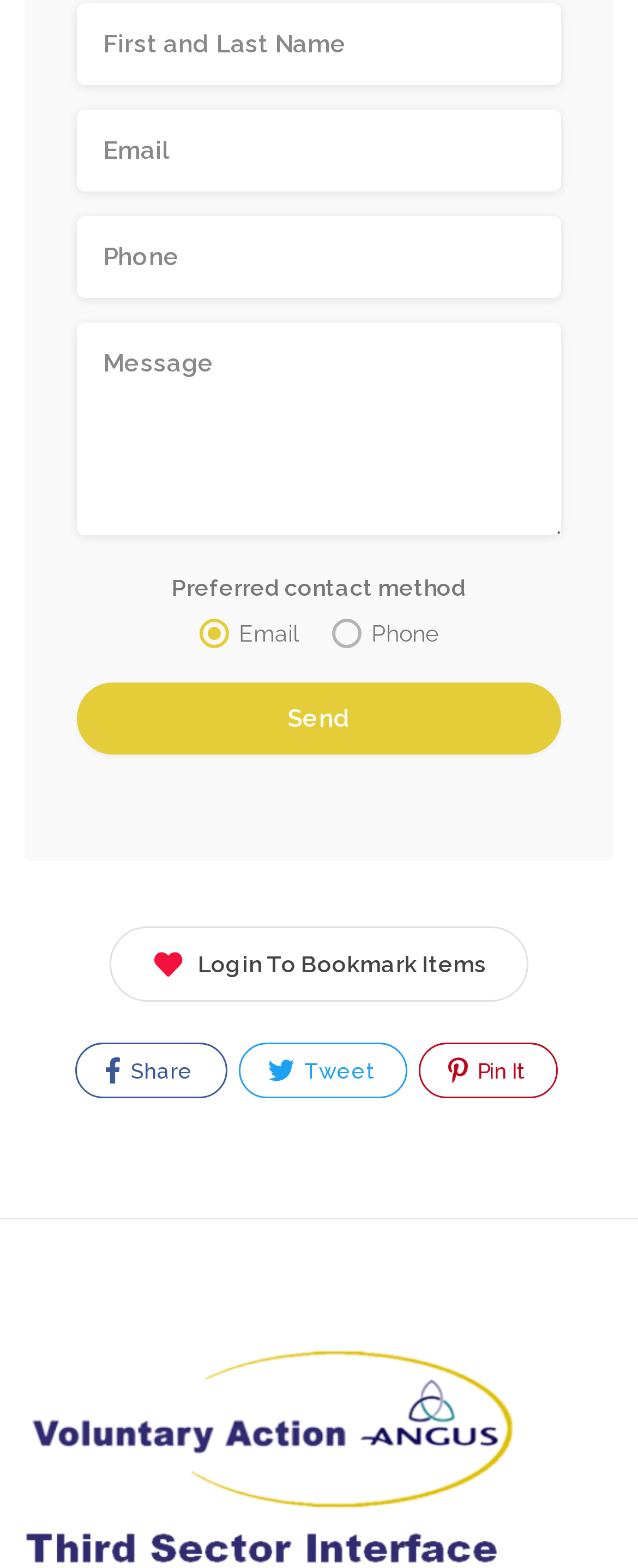Please identify the bounding box coordinates of the clickable area that will allow you to execute the instruction: "Share on social media".

[0.118, 0.664, 0.356, 0.7]